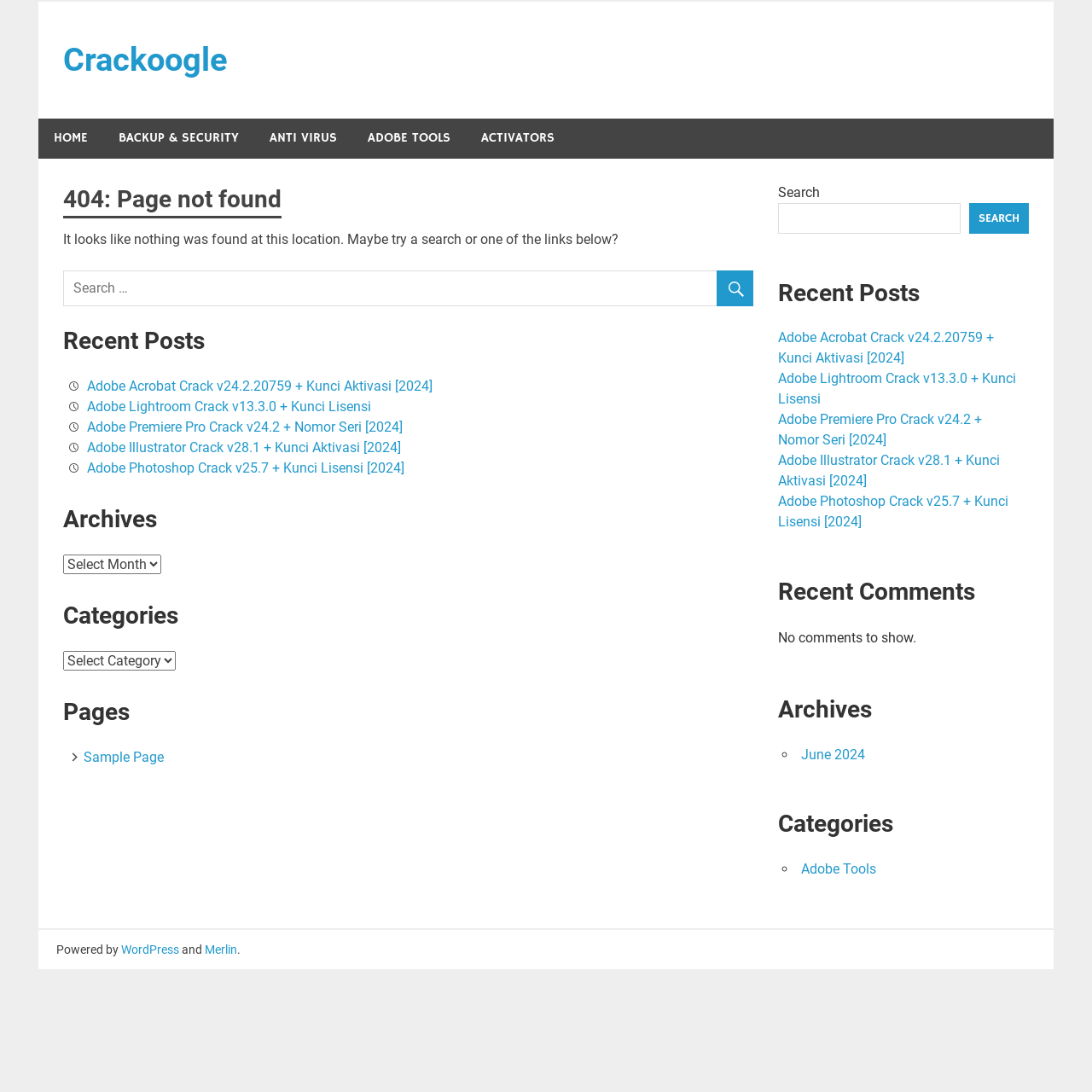Please identify the bounding box coordinates of the element on the webpage that should be clicked to follow this instruction: "Go to HOME page". The bounding box coordinates should be given as four float numbers between 0 and 1, formatted as [left, top, right, bottom].

[0.035, 0.109, 0.095, 0.145]